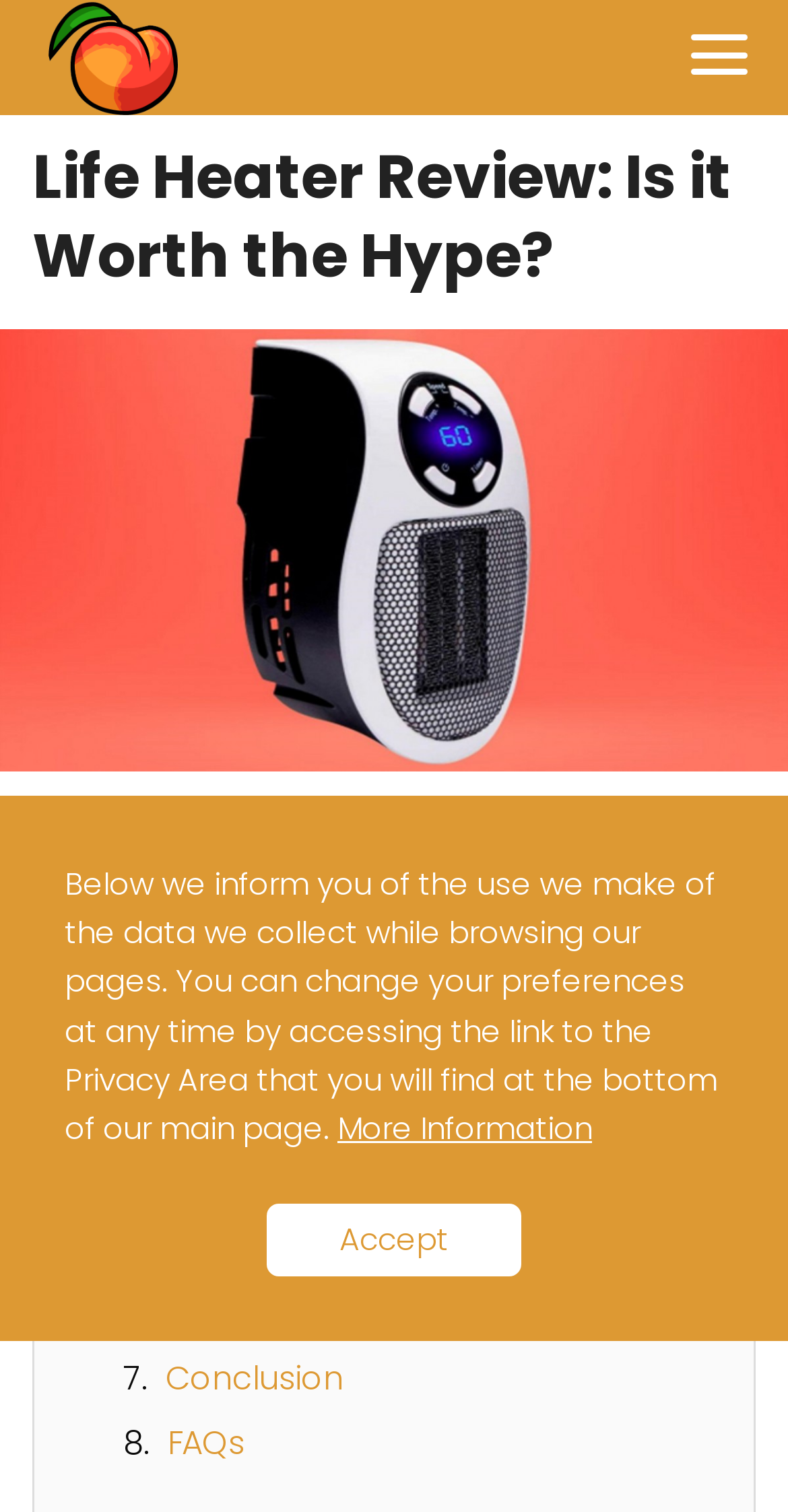Identify the bounding box coordinates of the part that should be clicked to carry out this instruction: "Check the pros and cons".

[0.213, 0.854, 0.777, 0.885]